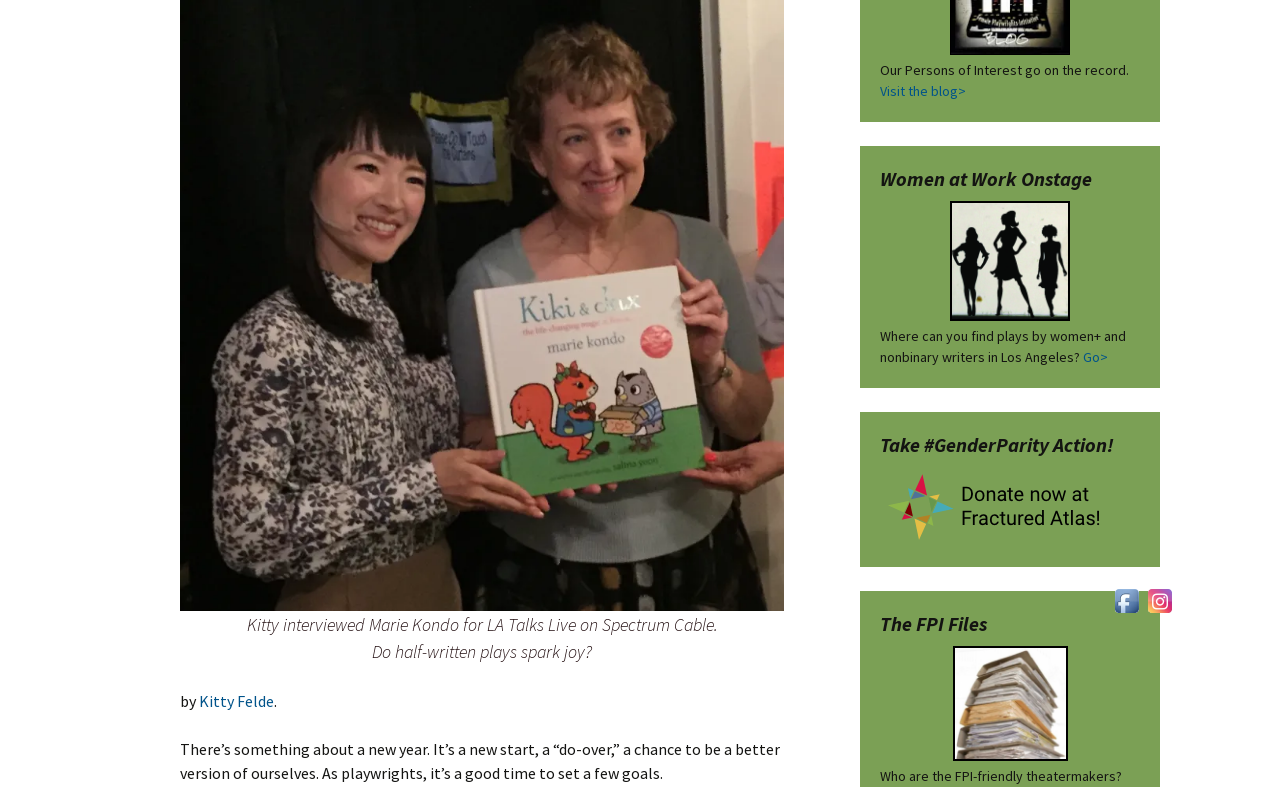Given the description of the UI element: "Kitty Felde", predict the bounding box coordinates in the form of [left, top, right, bottom], with each value being a float between 0 and 1.

[0.155, 0.878, 0.214, 0.903]